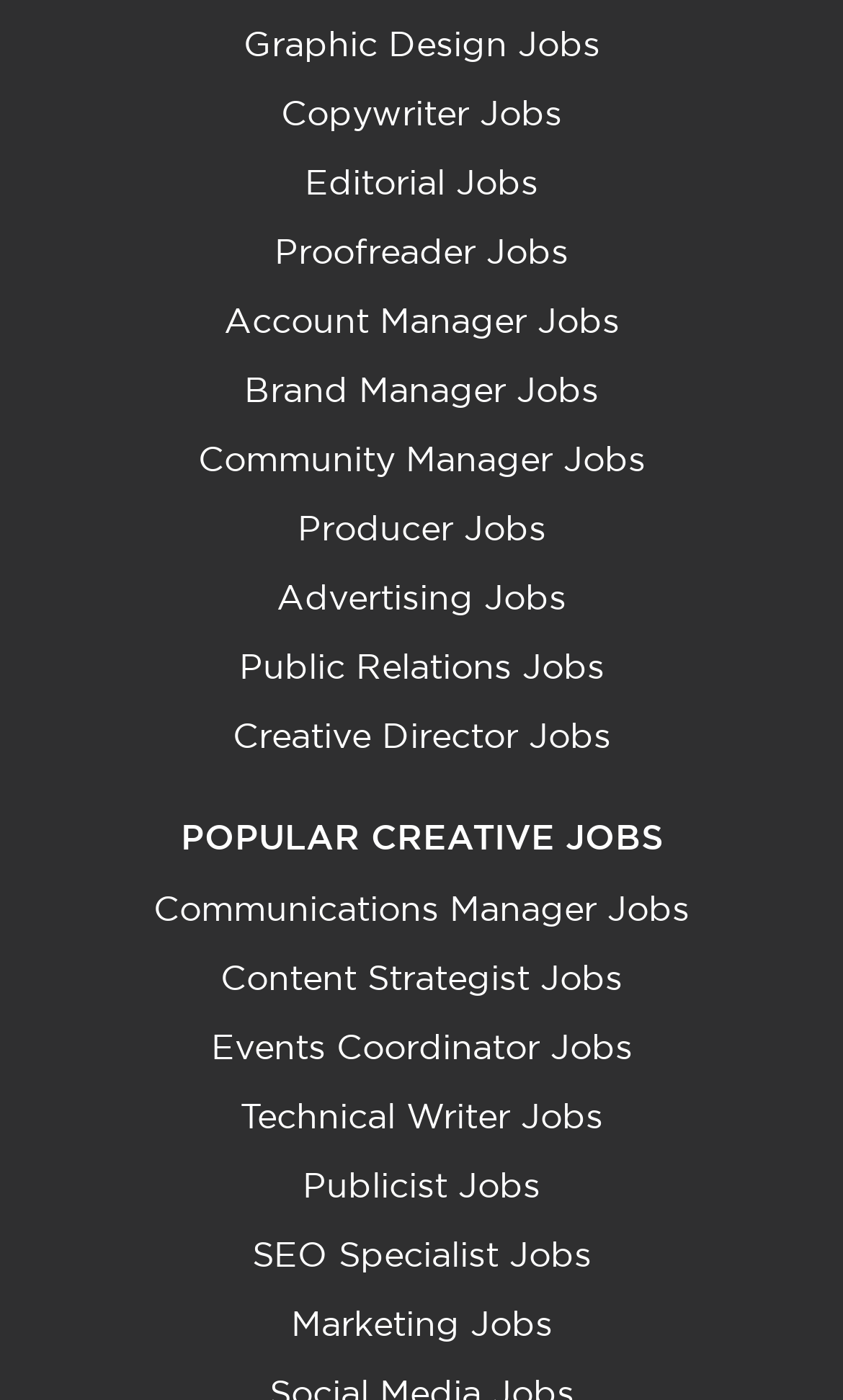Respond to the following question using a concise word or phrase: 
What type of jobs are listed on this webpage?

Creative jobs